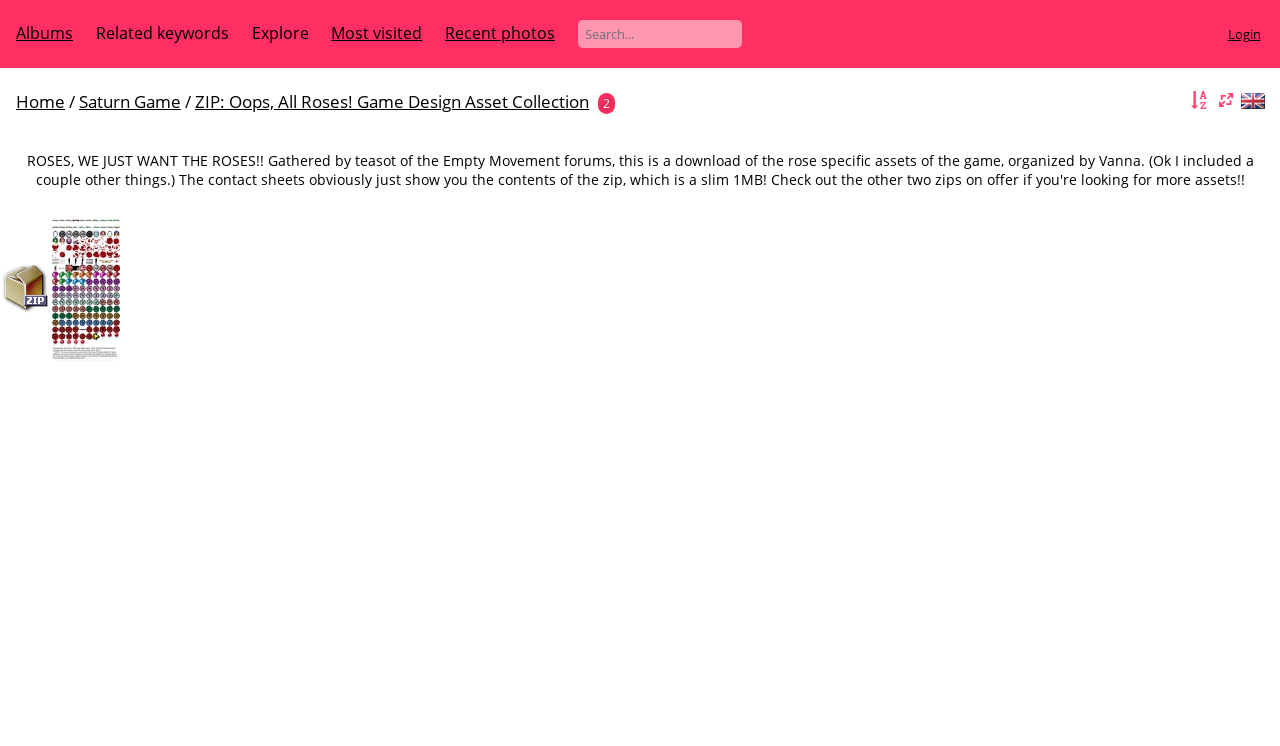Find the bounding box coordinates for the UI element whose description is: "Albums". The coordinates should be four float numbers between 0 and 1, in the format [left, top, right, bottom].

[0.012, 0.029, 0.057, 0.059]